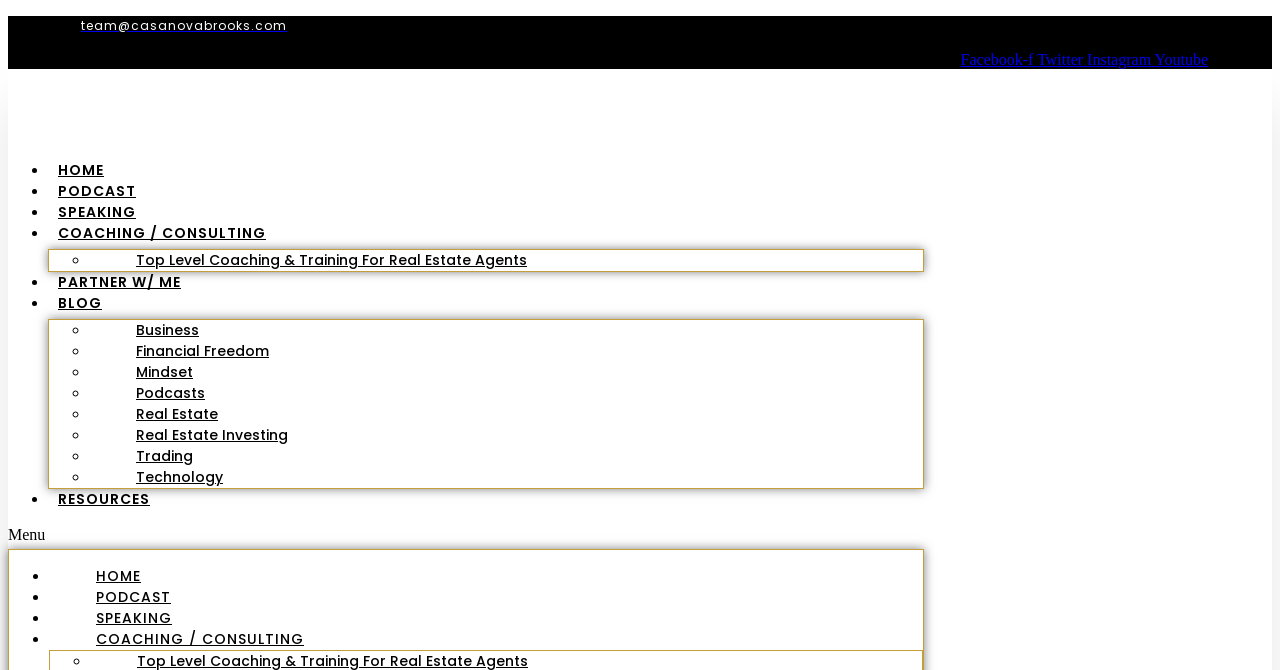Respond with a single word or short phrase to the following question: 
Is the menu toggle button expanded?

No